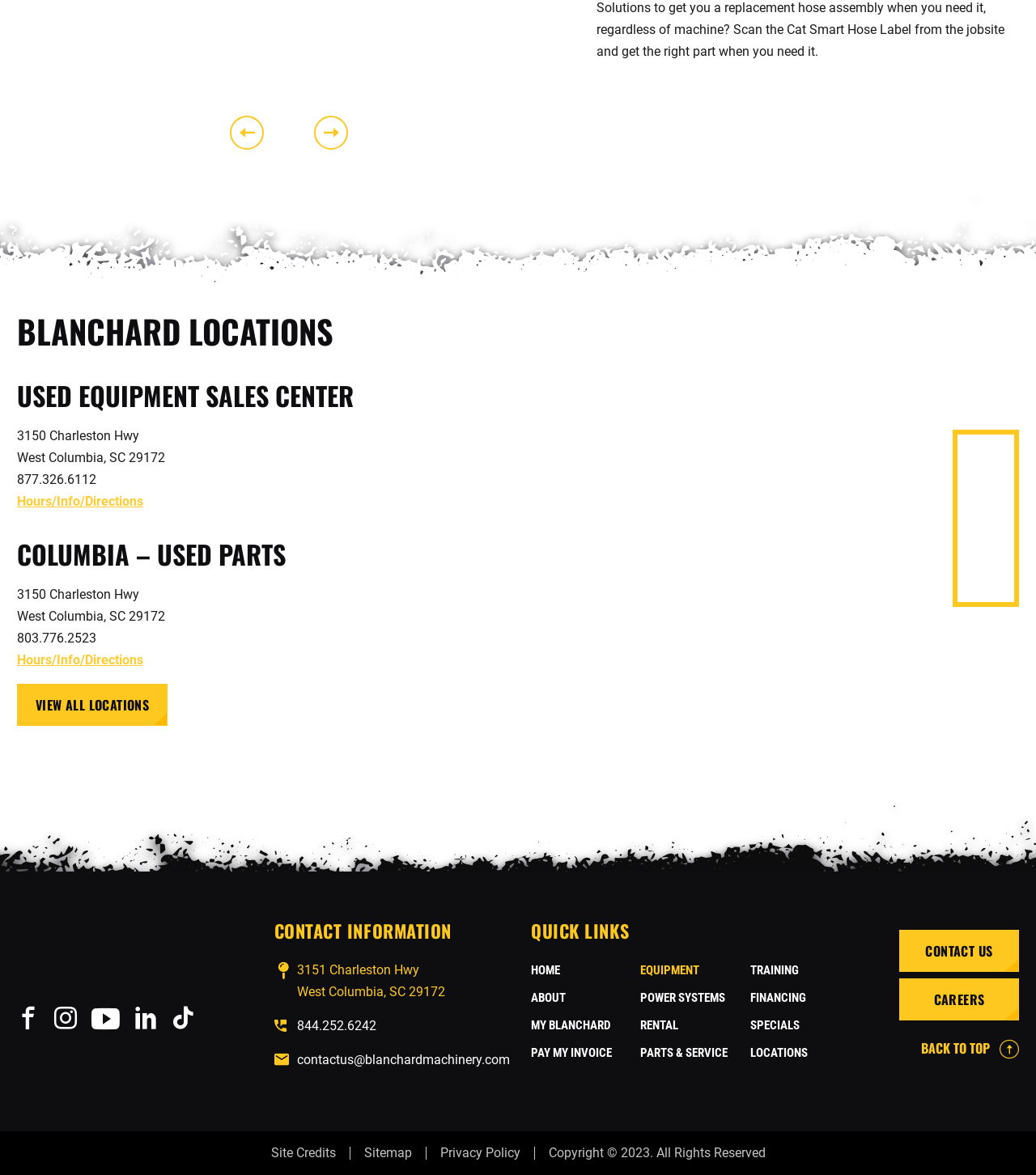Find the bounding box coordinates for the area that must be clicked to perform this action: "View 'BLANCHARD LOCATIONS'".

[0.016, 0.265, 0.424, 0.312]